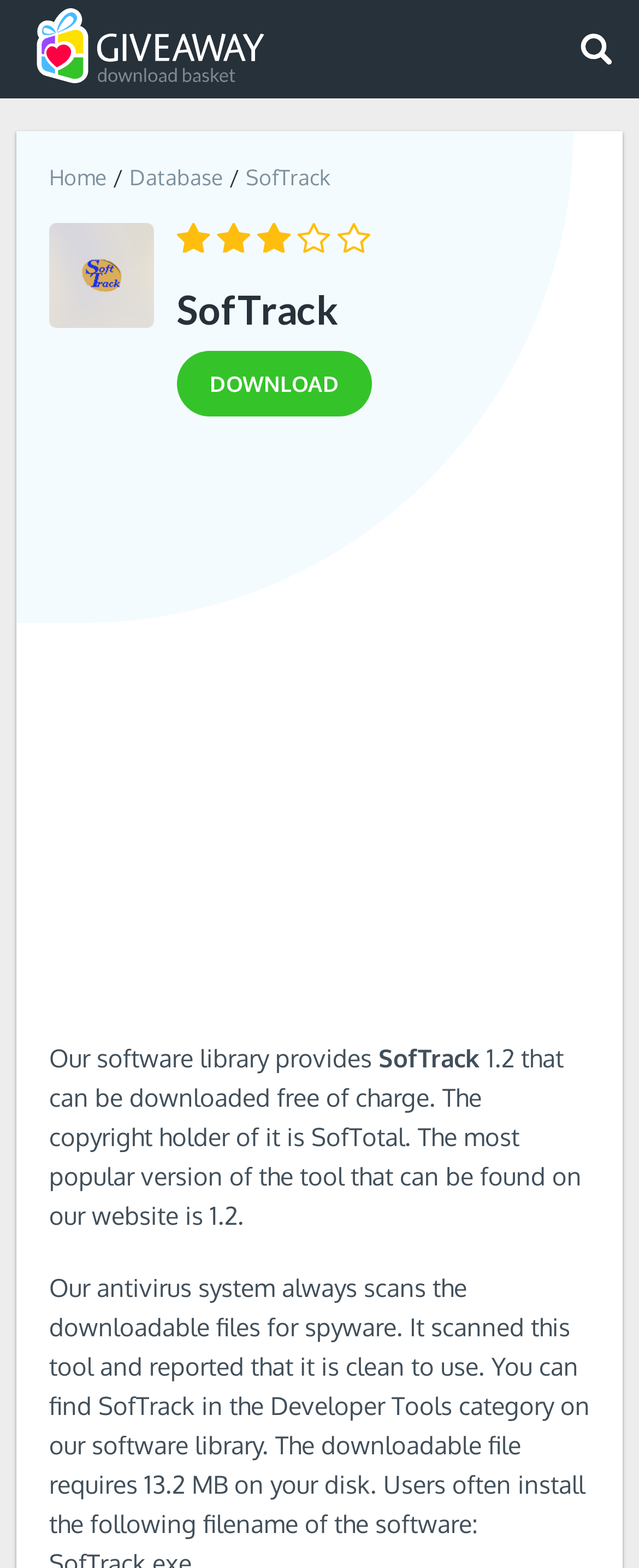Please find the bounding box coordinates (top-left x, top-left y, bottom-right x, bottom-right y) in the screenshot for the UI element described as follows: aria-label="Advertisement" name="aswift_0" title="Advertisement"

[0.0, 0.302, 1.0, 0.642]